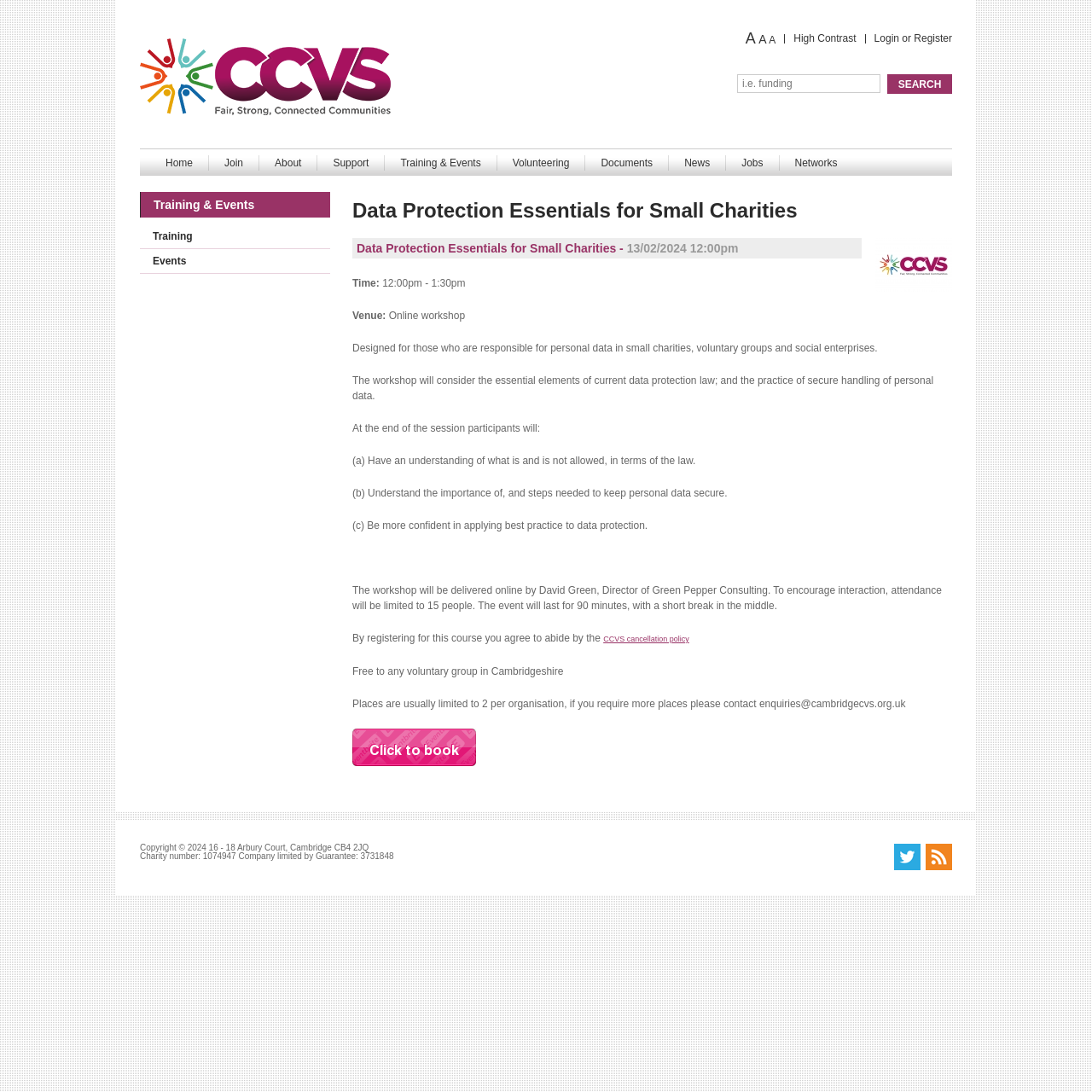Locate the bounding box coordinates of the area where you should click to accomplish the instruction: "Follow Cambridge Council for Voluntary Service on Twitter".

[0.819, 0.773, 0.843, 0.798]